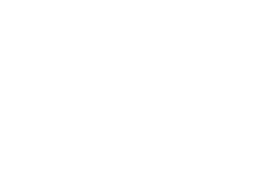Examine the image and give a thorough answer to the following question:
What is the purpose of the visual element?

The stylized representation or logo is designed to highlight the company's commitment to helping businesses achieve their corporate goals effectively, showcasing their focus on strategic solutions in the digital landscape.